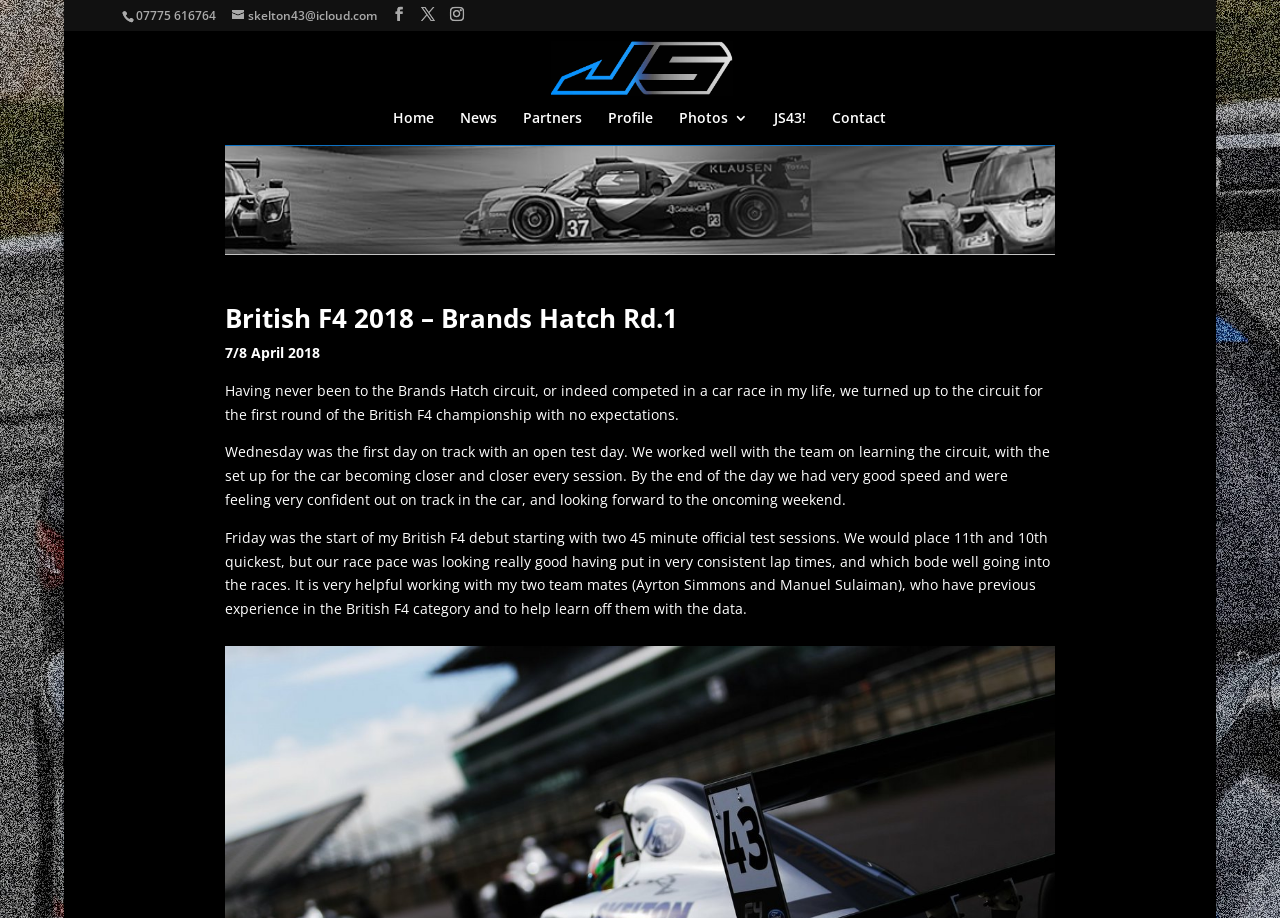Answer the question in one word or a short phrase:
What is the date of the British F4 event at Brands Hatch?

7/8 April 2018